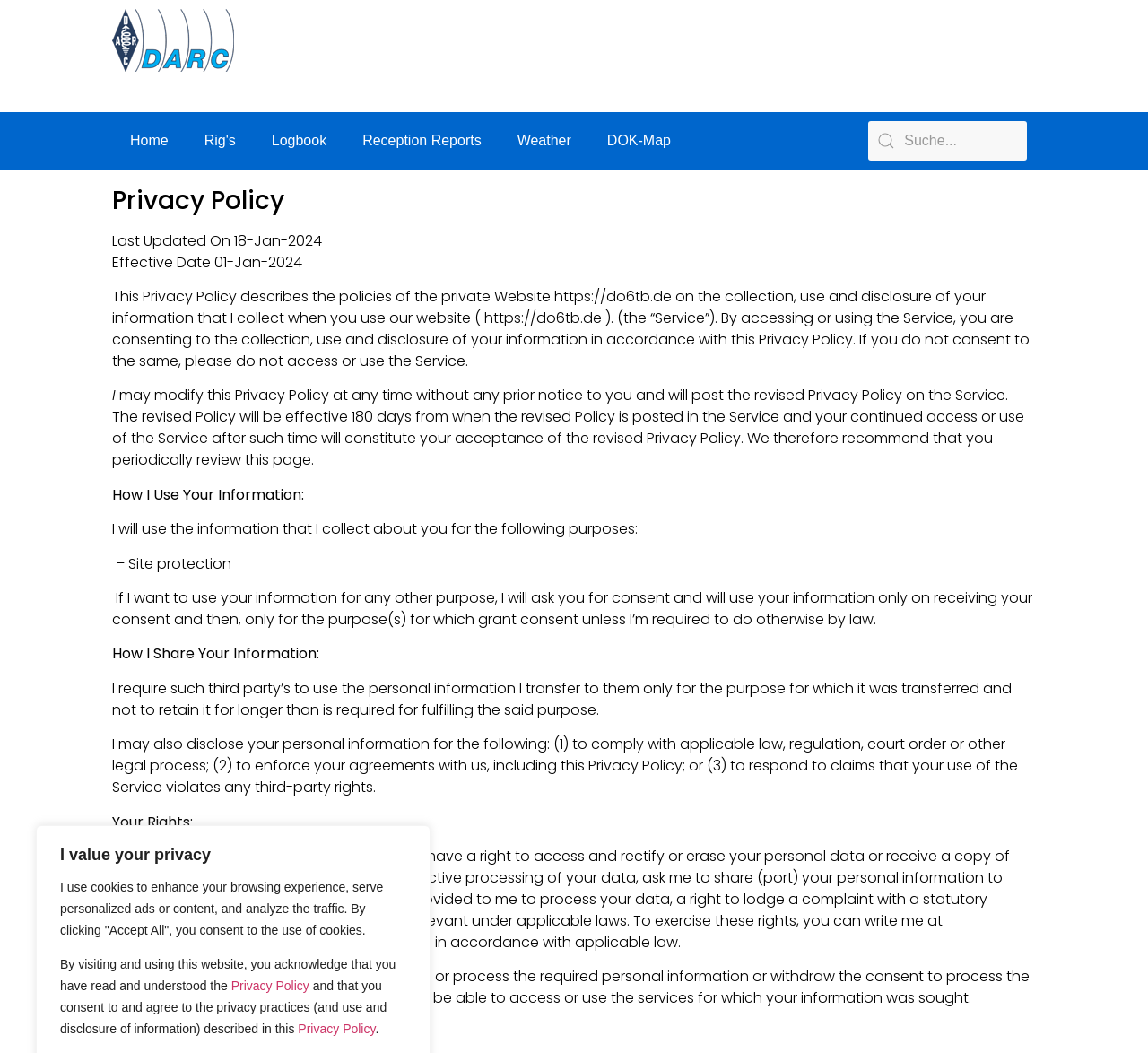What is the effective date of the privacy policy?
Refer to the screenshot and deliver a thorough answer to the question presented.

The effective date of the privacy policy is mentioned in the webpage content as 'Effective Date 01-Jan-2024'. This indicates that the policy came into effect on January 1, 2024.